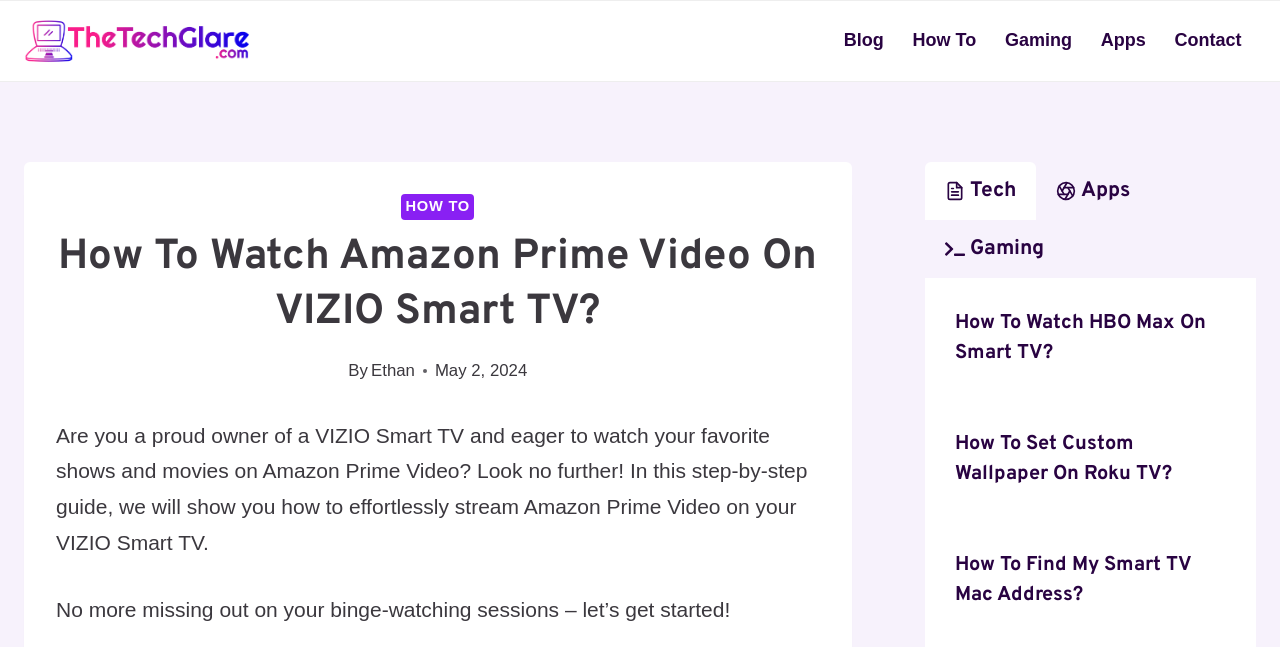Please determine the main heading text of this webpage.

How To Watch Amazon Prime Video On VIZIO Smart TV?